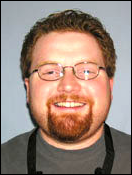Refer to the screenshot and answer the following question in detail:
What is the tone of the man's expression?

The caption describes the man's expression as 'cheerful', which conveys a sense of friendliness and approachability.